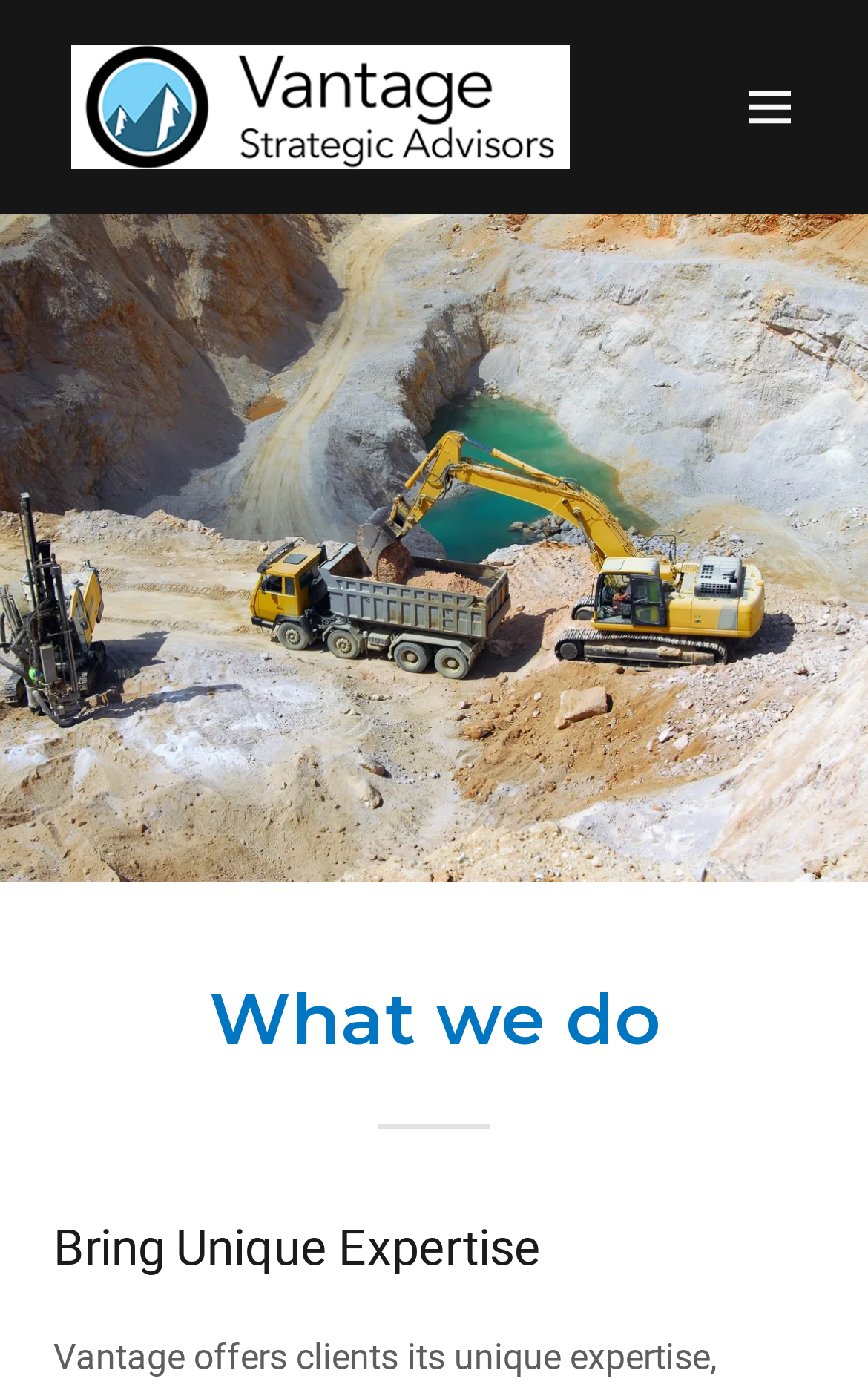Provide a short answer to the following question with just one word or phrase: How many headings are there on the webpage?

2